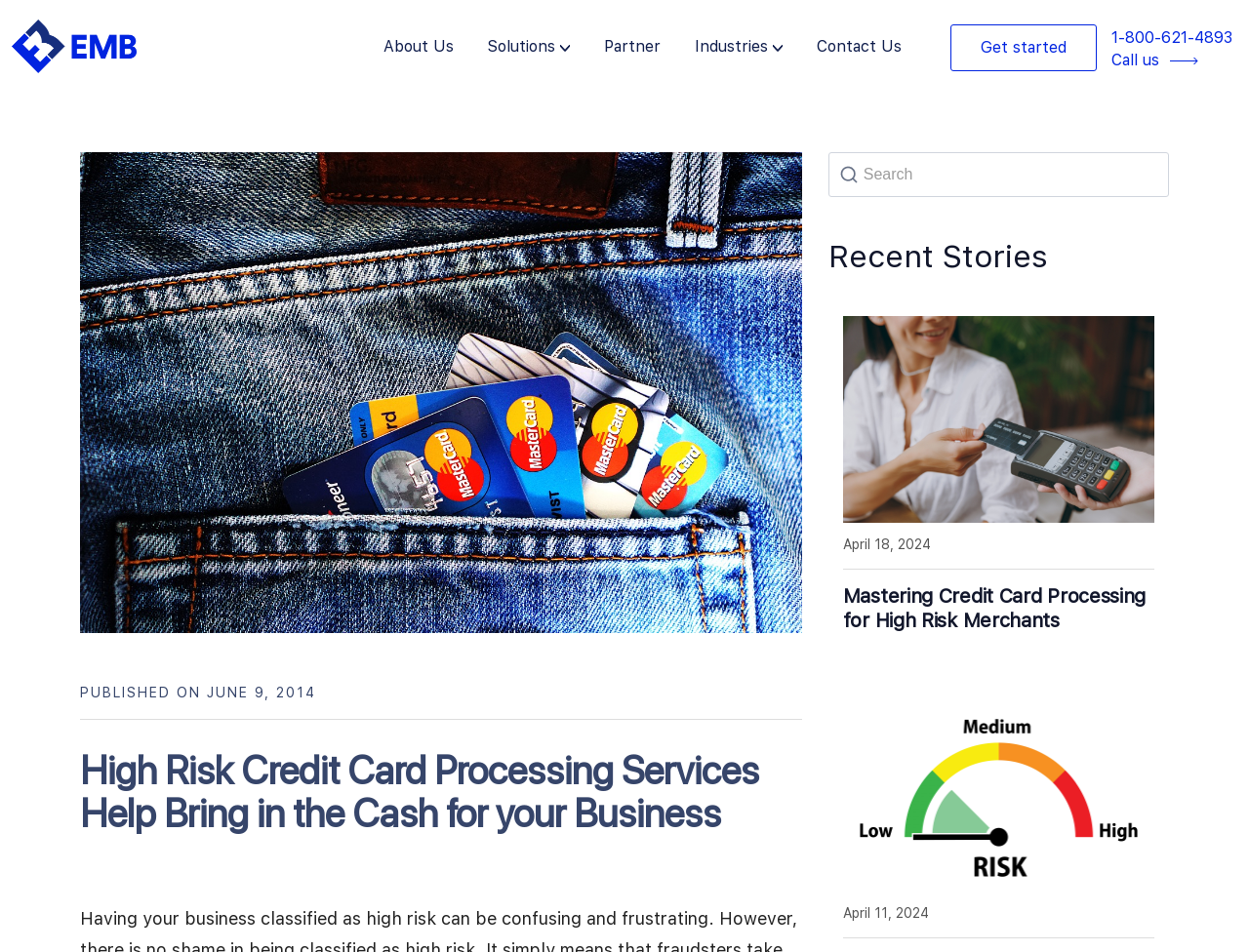Locate the bounding box coordinates of the clickable region to complete the following instruction: "Share on Twitter."

None